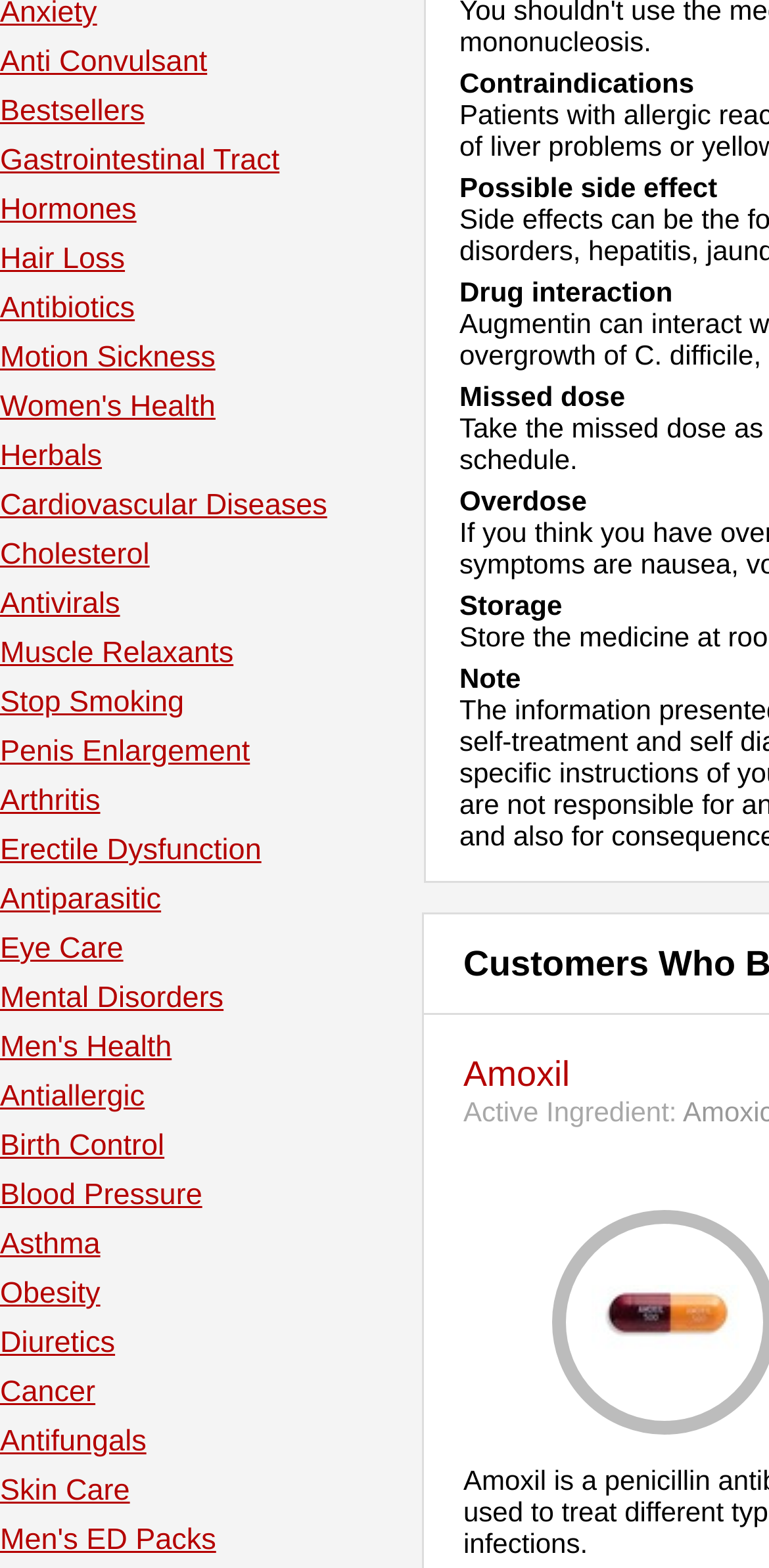Please determine the bounding box coordinates for the UI element described here. Use the format (top-left x, top-left y, bottom-right x, bottom-right y) with values bounded between 0 and 1: Penis Enlargement

[0.0, 0.469, 0.325, 0.49]